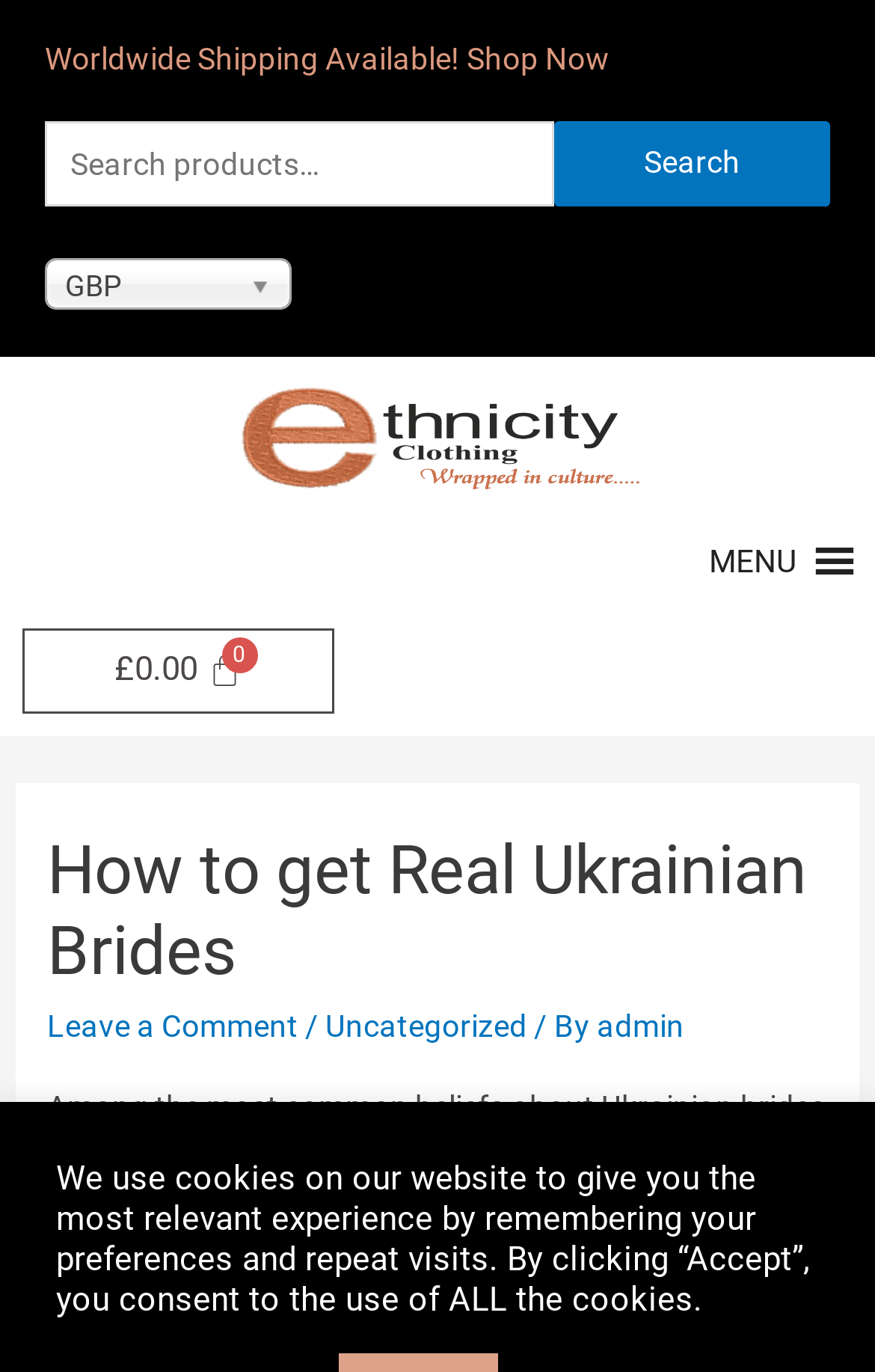What is the current cart total?
Please respond to the question with as much detail as possible.

The current cart total is £0.00, which is indicated by the link element '£0.00 0 Cart' with bounding box coordinates [0.026, 0.457, 0.381, 0.519].